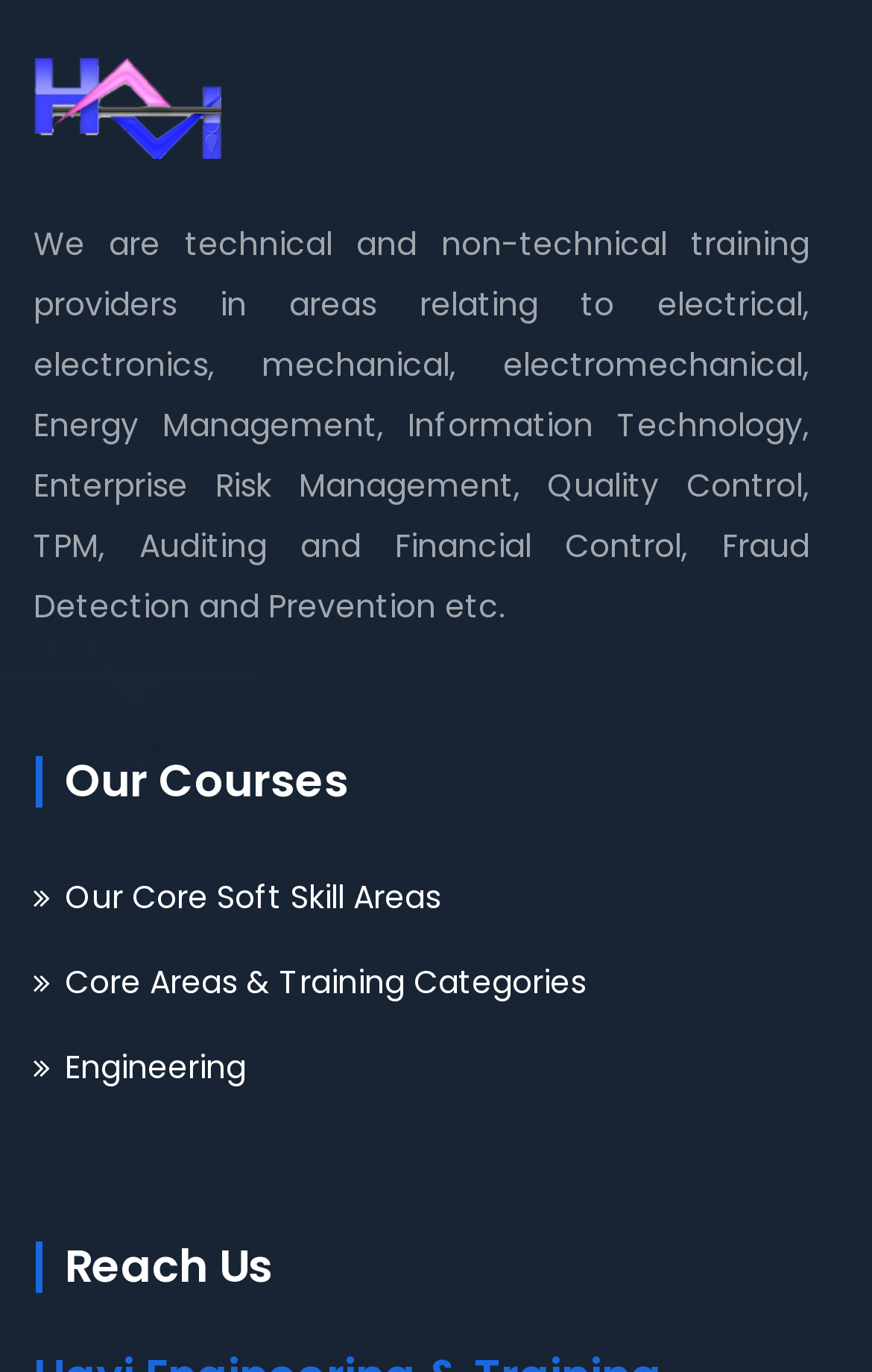Based on the element description, predict the bounding box coordinates (top-left x, top-left y, bottom-right x, bottom-right y) for the UI element in the screenshot: Engineering

[0.038, 0.762, 0.282, 0.794]